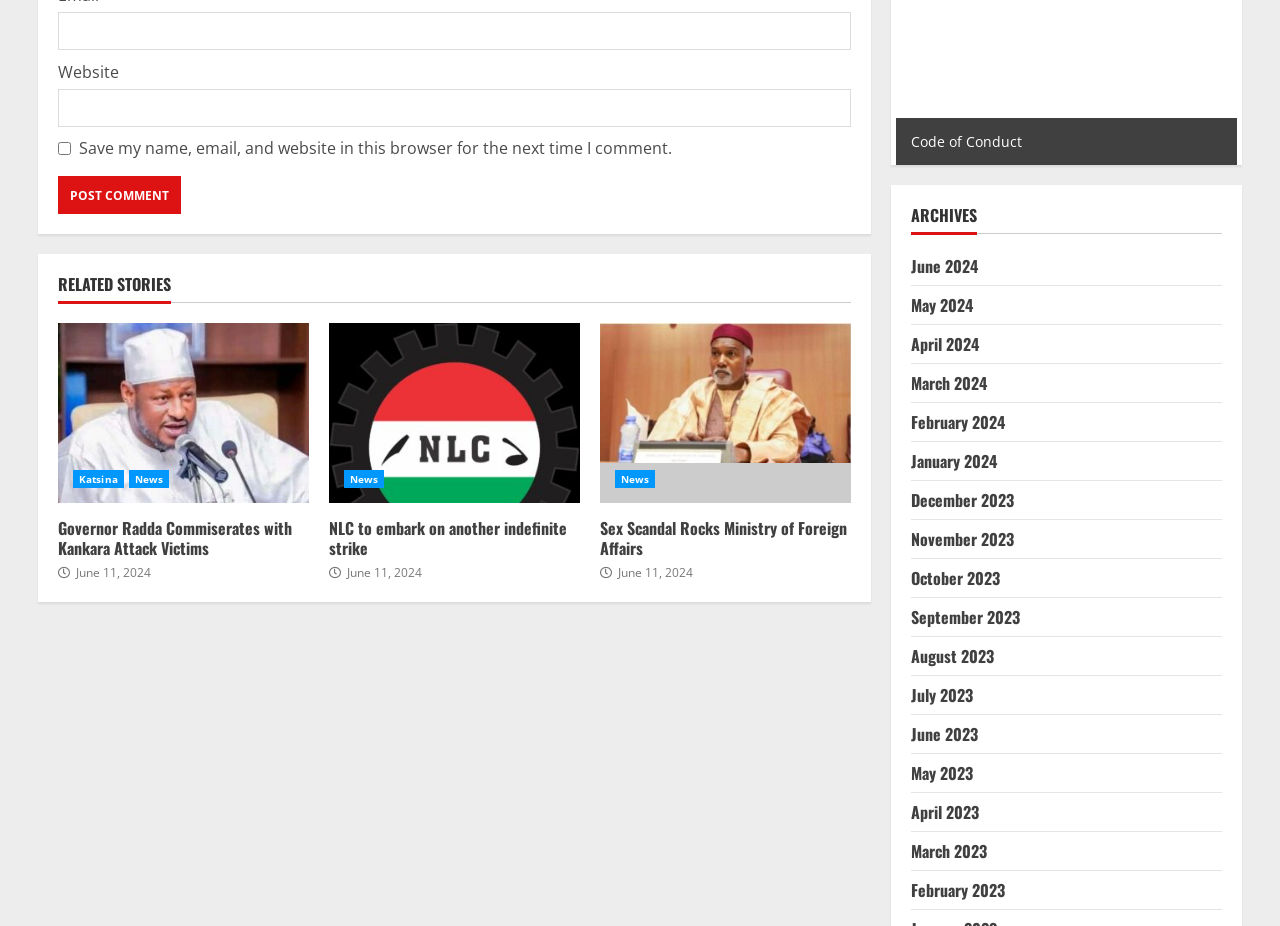Please find the bounding box coordinates of the element that you should click to achieve the following instruction: "Click Post Comment". The coordinates should be presented as four float numbers between 0 and 1: [left, top, right, bottom].

[0.045, 0.19, 0.141, 0.232]